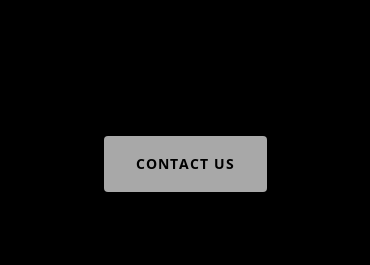Generate a detailed narrative of the image.

The image features a prominent button with the text "CONTACT US" displayed in bold, contrasting black letters against a light gray background. This button invites users to reach out for inquiries or further information. Positioned centrally, it likely serves as an important navigation element on the webpage, allowing visitors to connect directly with the organization or service being showcased. Its accessible design suggests a user-friendly interface aimed at enhancing the user experience.